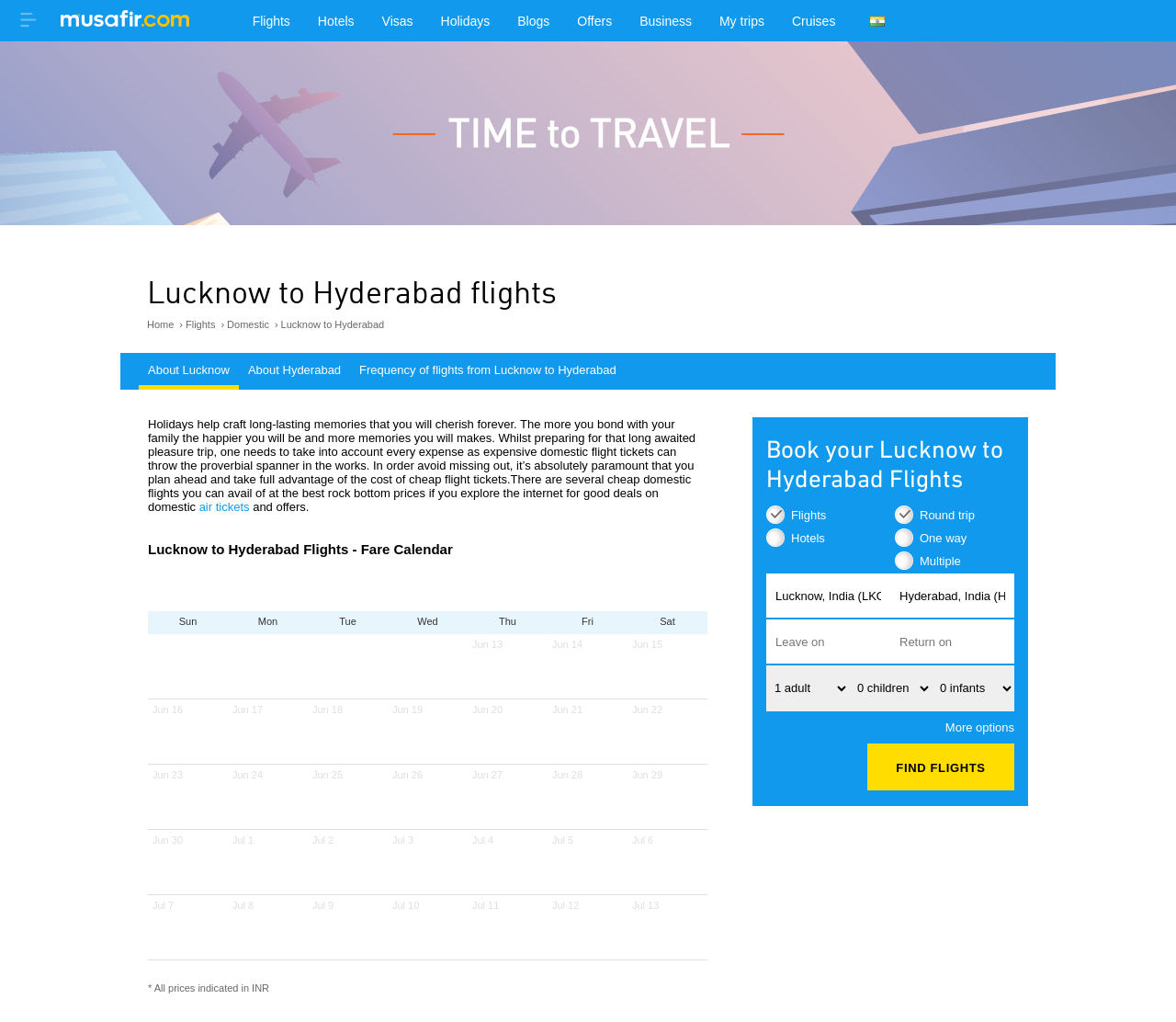What type of flights are being offered?
Provide a well-explained and detailed answer to the question.

The webpage is offering domestic flights, as indicated by the link 'Domestic' in the breadcrumb navigation and the fact that the origin and destination cities are both within India.